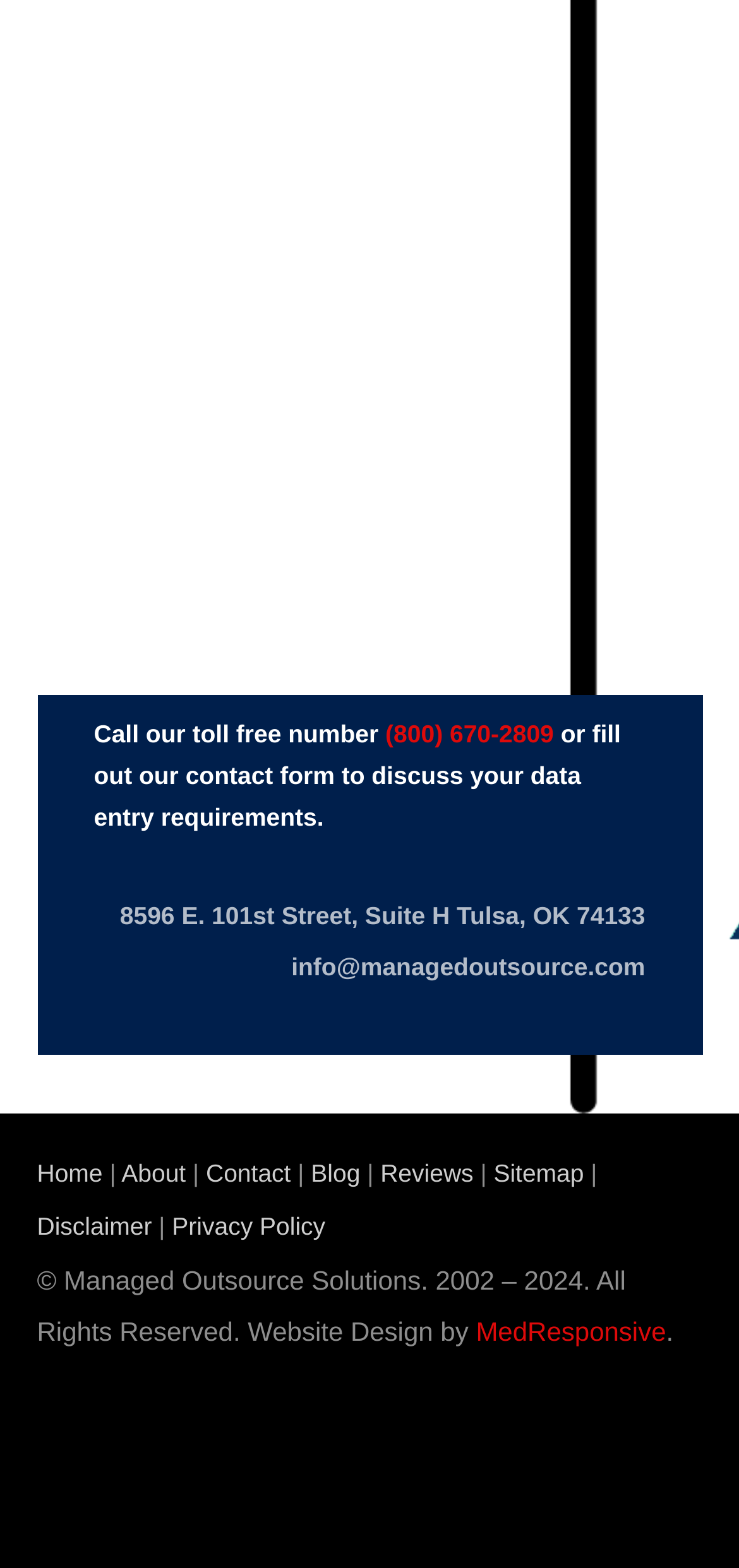Identify the bounding box coordinates of the region that should be clicked to execute the following instruction: "Call toll free number".

[0.521, 0.459, 0.759, 0.477]